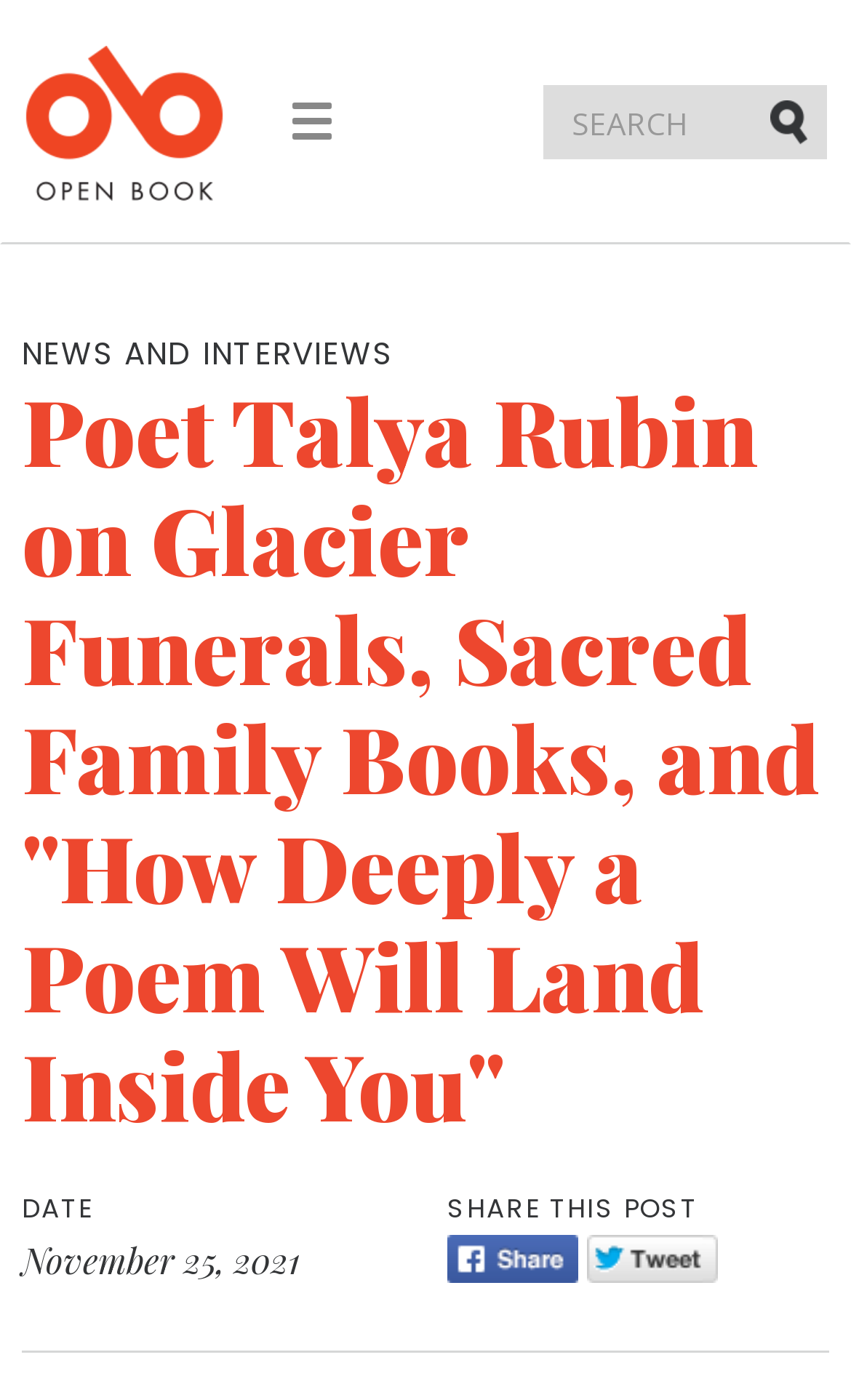What is the name of the website?
Refer to the screenshot and respond with a concise word or phrase.

Open Book